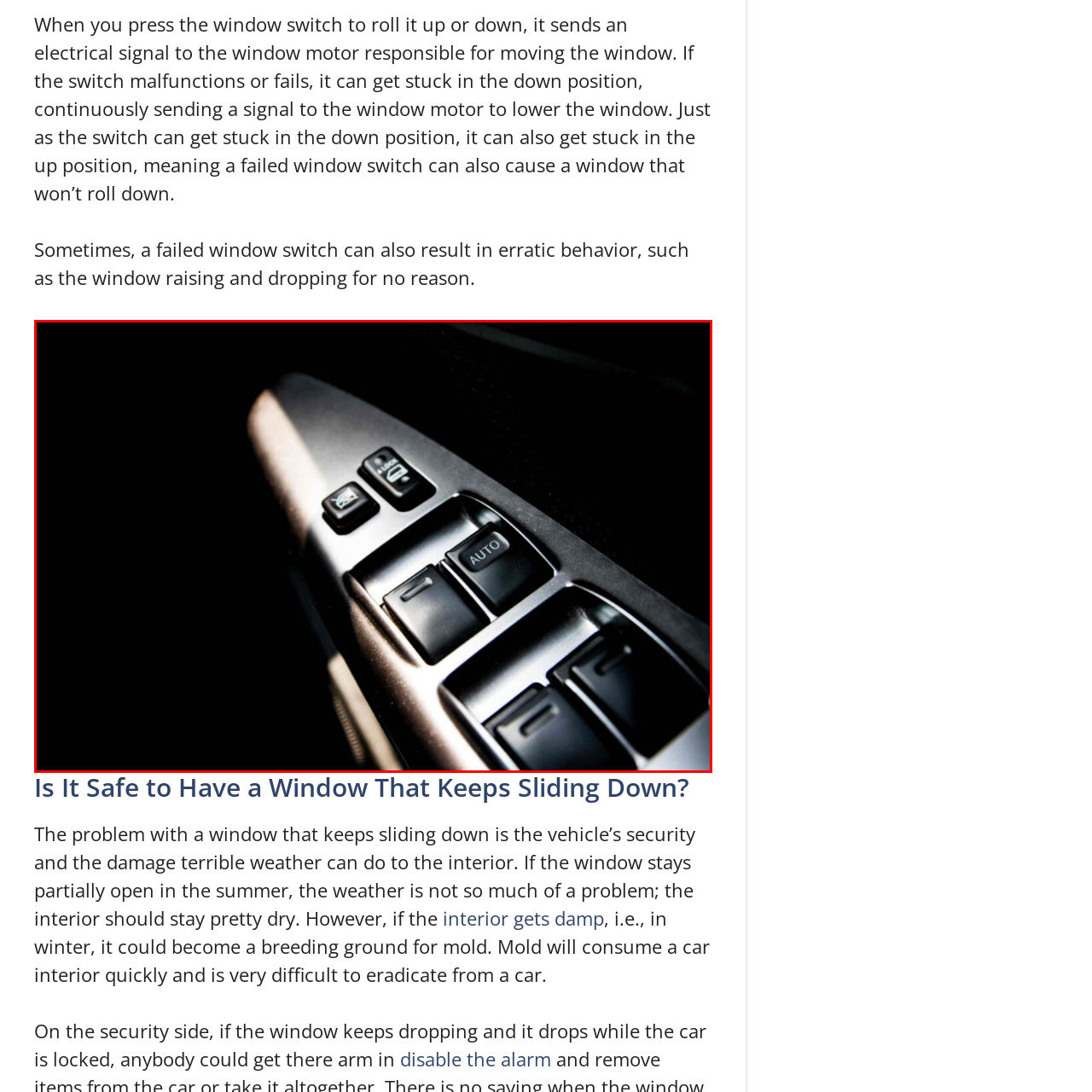Describe the contents of the image that is surrounded by the red box in a detailed manner.

The image depicts a close-up view of a car's window control panel, featuring several buttons designed for operating the vehicle's windows. Prominently displayed is the "AUTO" button, which likely allows for automatic window raising and lowering. The other buttons include standard controls for individual windows, showcasing a sleek, modern design typical in contemporary cars. This visual representation highlights the importance of window controls, particularly in the context of potential malfunctions, such as a faulty window switch that can cause erratic behavior or prevent windows from functioning properly. Proper operation of these controls is essential for both vehicle security and comfort, underscoring the need for maintenance to avoid issues like windows being stuck in the down position, which could expose the car to the elements or security risks.